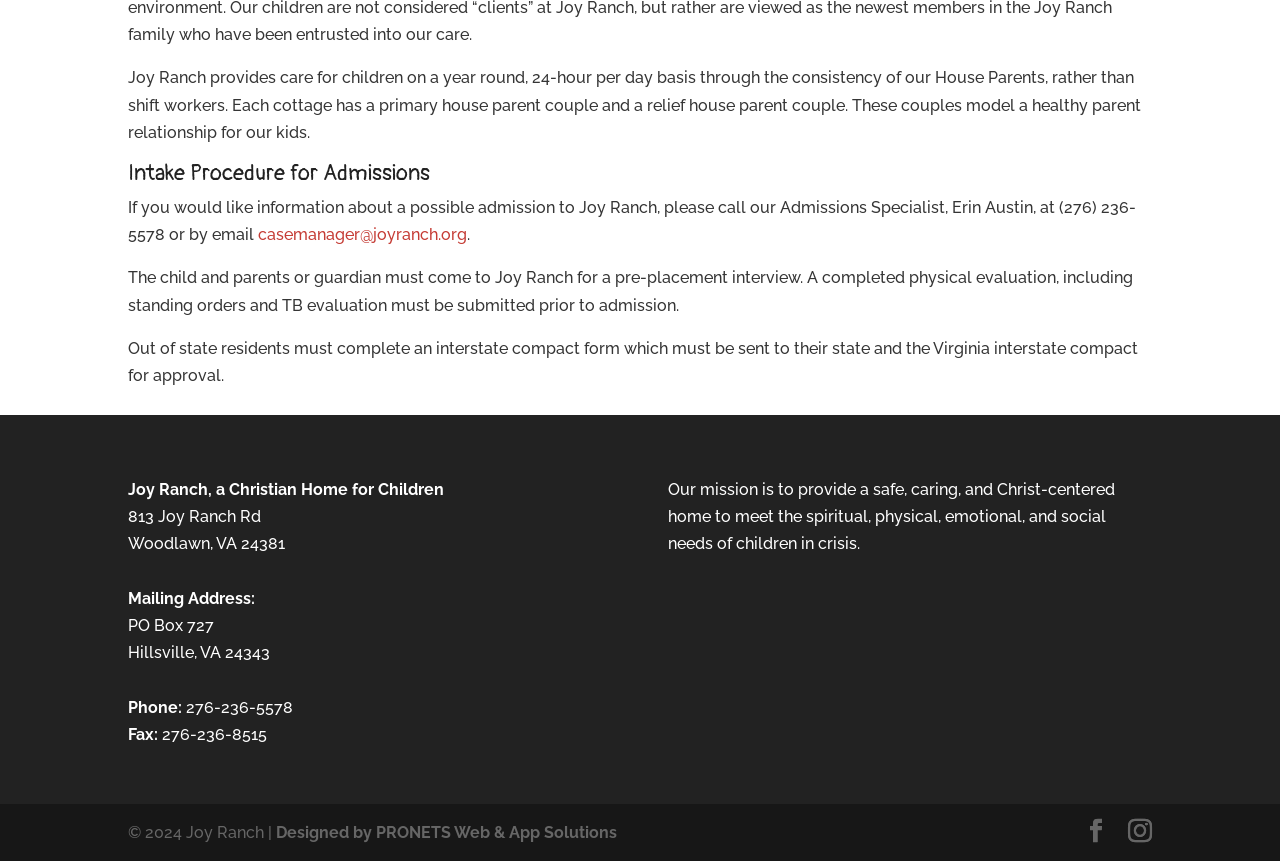Given the following UI element description: "Facebook", find the bounding box coordinates in the webpage screenshot.

[0.847, 0.952, 0.866, 0.983]